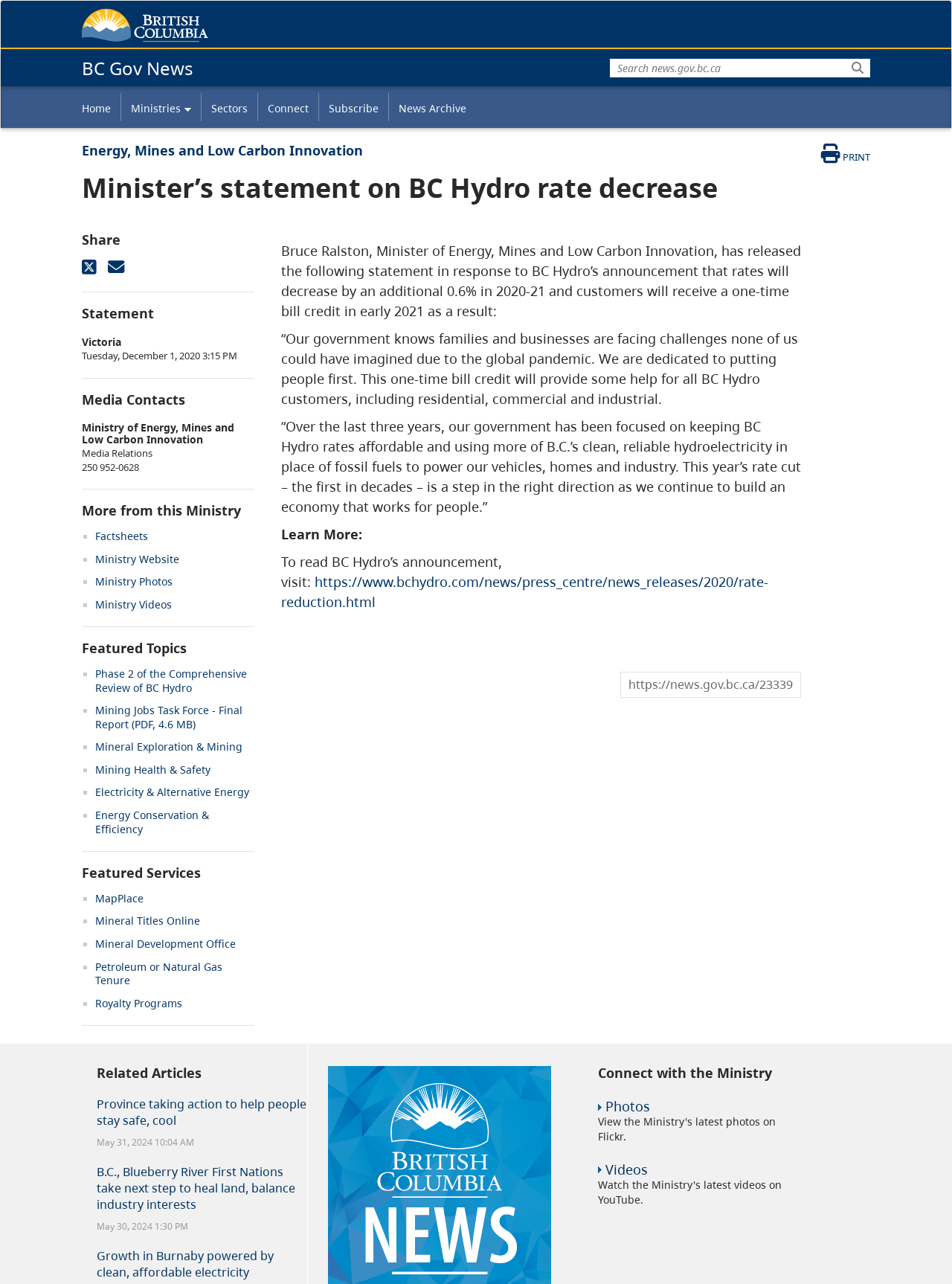Using the details from the image, please elaborate on the following question: What is the name of the organization that made the announcement about rate decrease?

The answer can be found in the article section of the webpage, where it is stated that 'BC Hydro’s announcement that rates will decrease by an additional 0.6% in 2020-21...'.